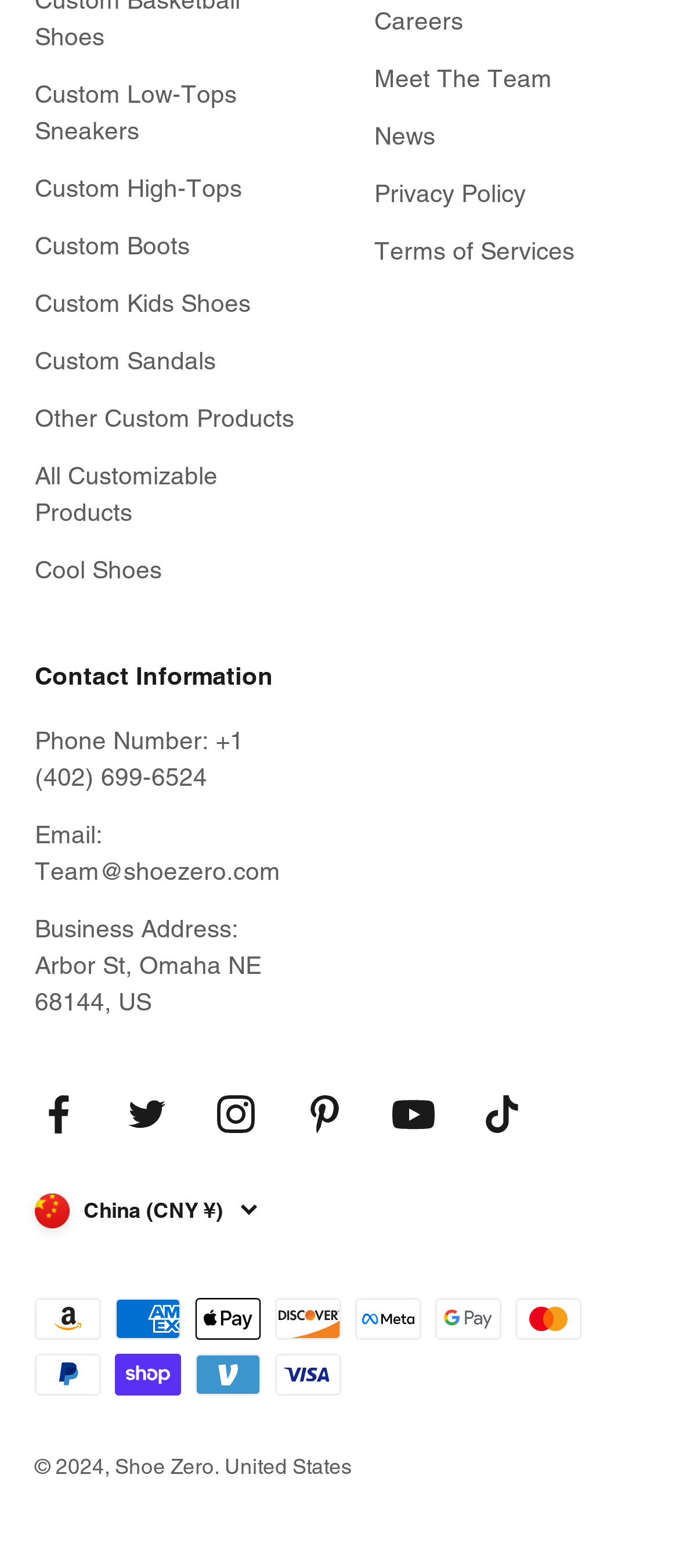What type of products can be customized?
Please provide a comprehensive answer based on the visual information in the image.

Based on the links provided on the webpage, it appears that the website allows users to customize various types of shoes, including low-tops, high-tops, boots, kids shoes, and sandals.